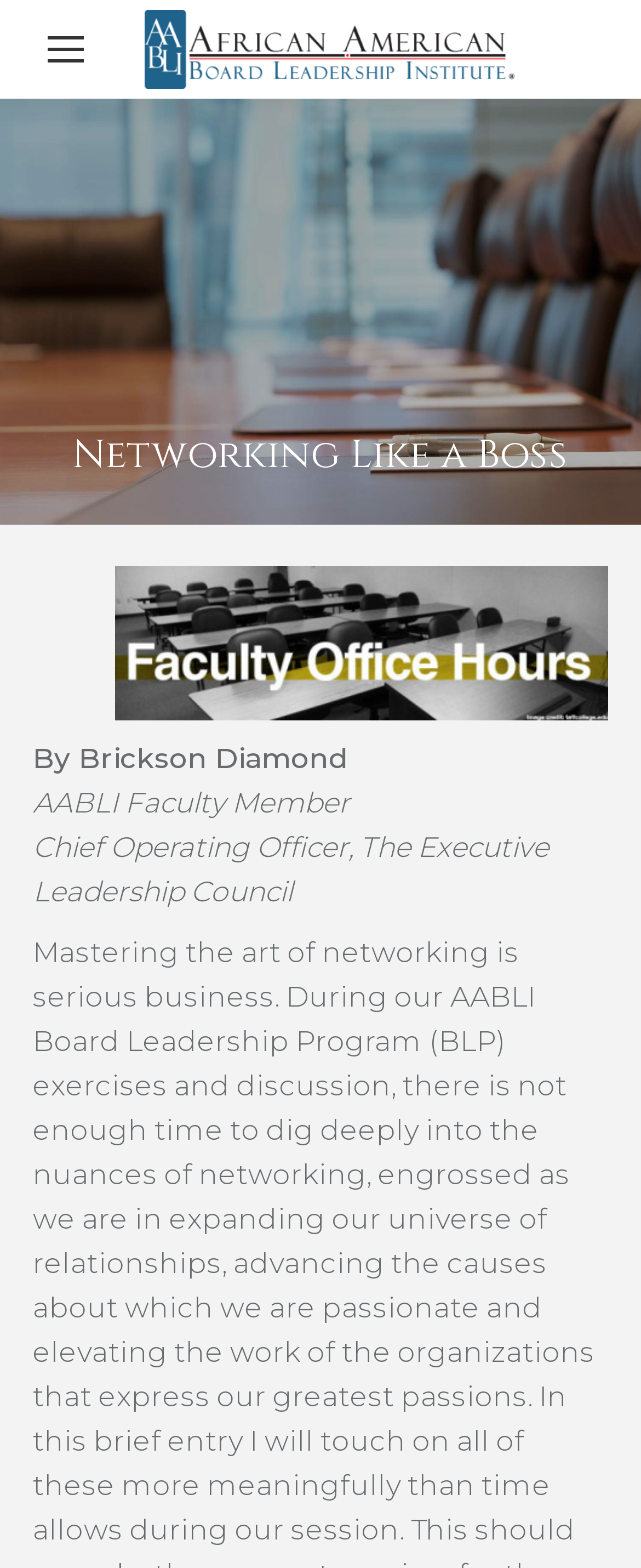What is the affiliation of Brickson Diamond?
From the details in the image, provide a complete and detailed answer to the question.

The affiliation of Brickson Diamond can be found in the StaticText element which states 'AABLI Faculty Member' located below the heading 'Networking Like a Boss', indicating that Brickson Diamond is a faculty member of AABLI.